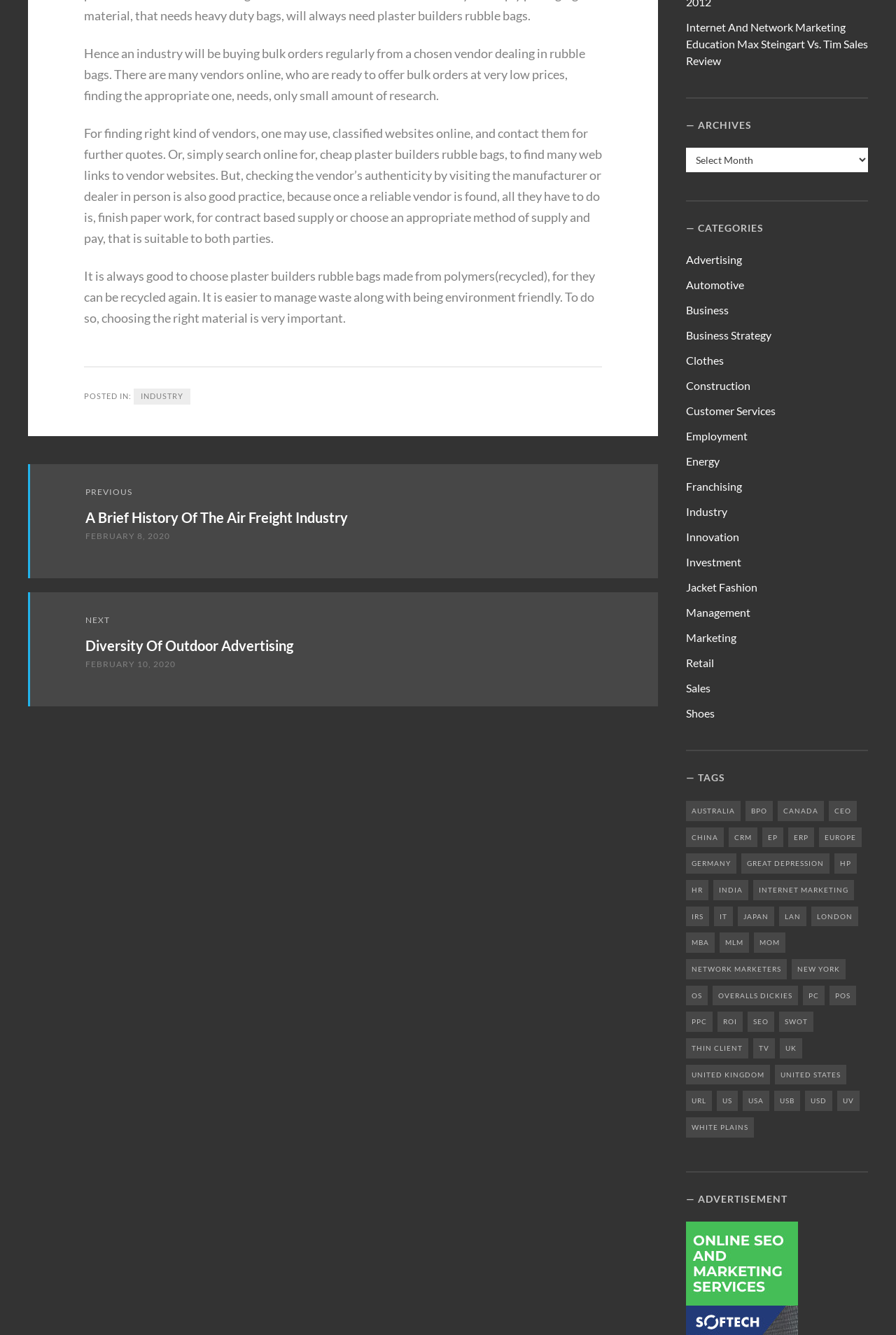Please provide a detailed answer to the question below by examining the image:
What is the benefit of choosing rubble bags made from polymers?

The article states that choosing rubble bags made from polymers (recycled) is beneficial because they can be recycled again, making it easier to manage waste and being environment friendly.